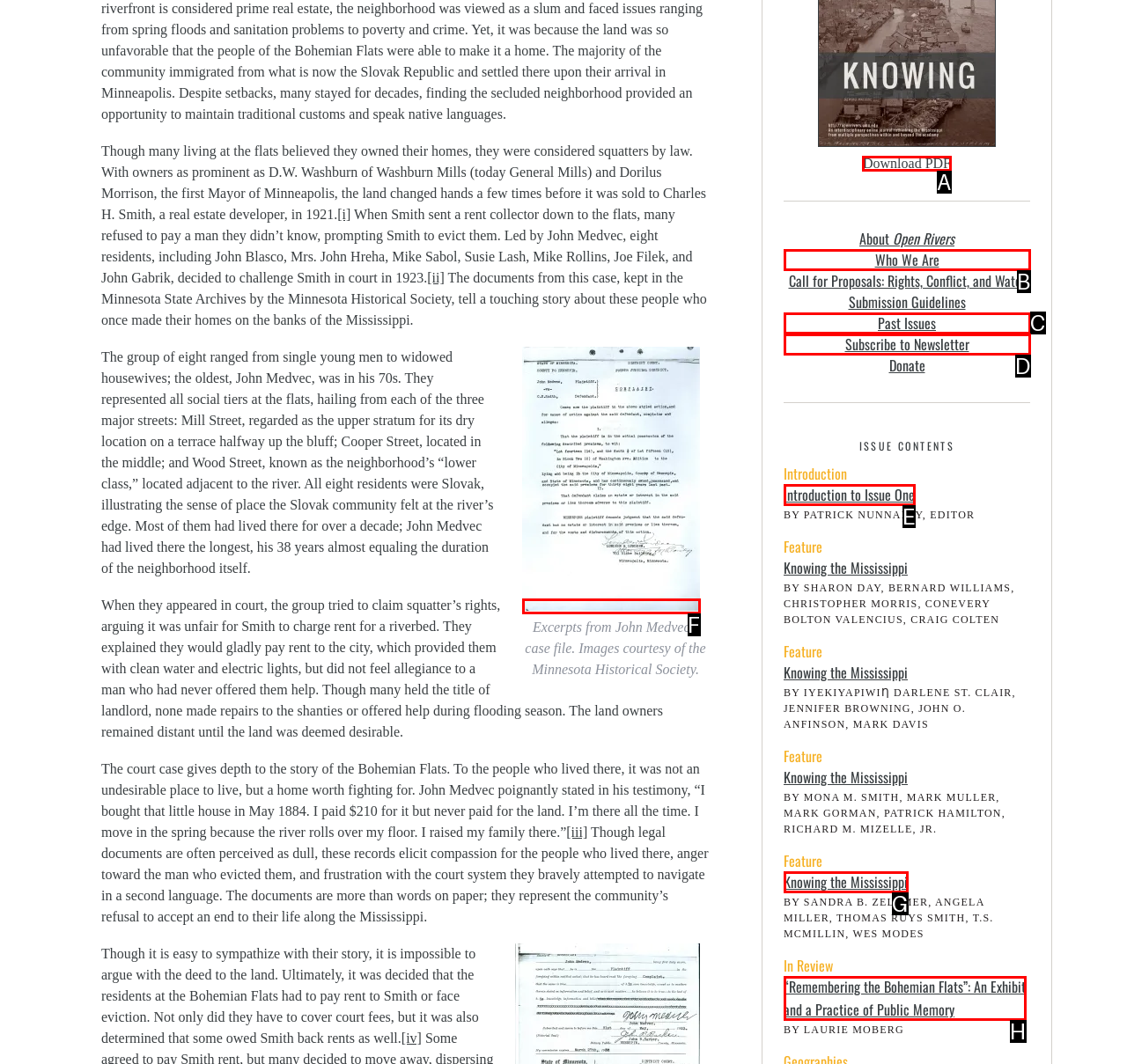Match the element description: Introduction to Issue One to the correct HTML element. Answer with the letter of the selected option.

E